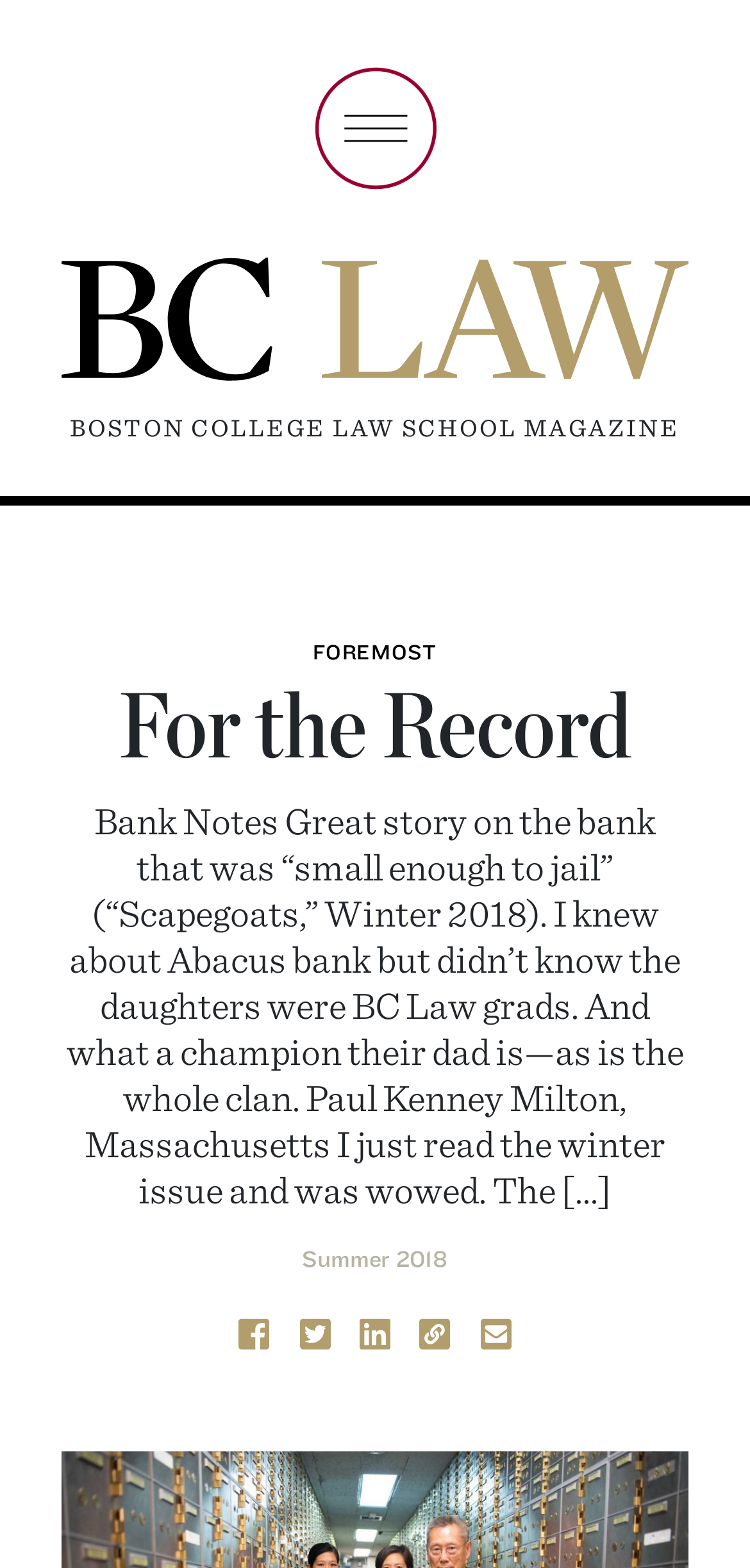What is the season mentioned in the article?
Please use the image to deliver a detailed and complete answer.

The season mentioned in the article can be found in the link element with bounding box coordinates [0.403, 0.793, 0.597, 0.811], which reads 'Summer 2018'.